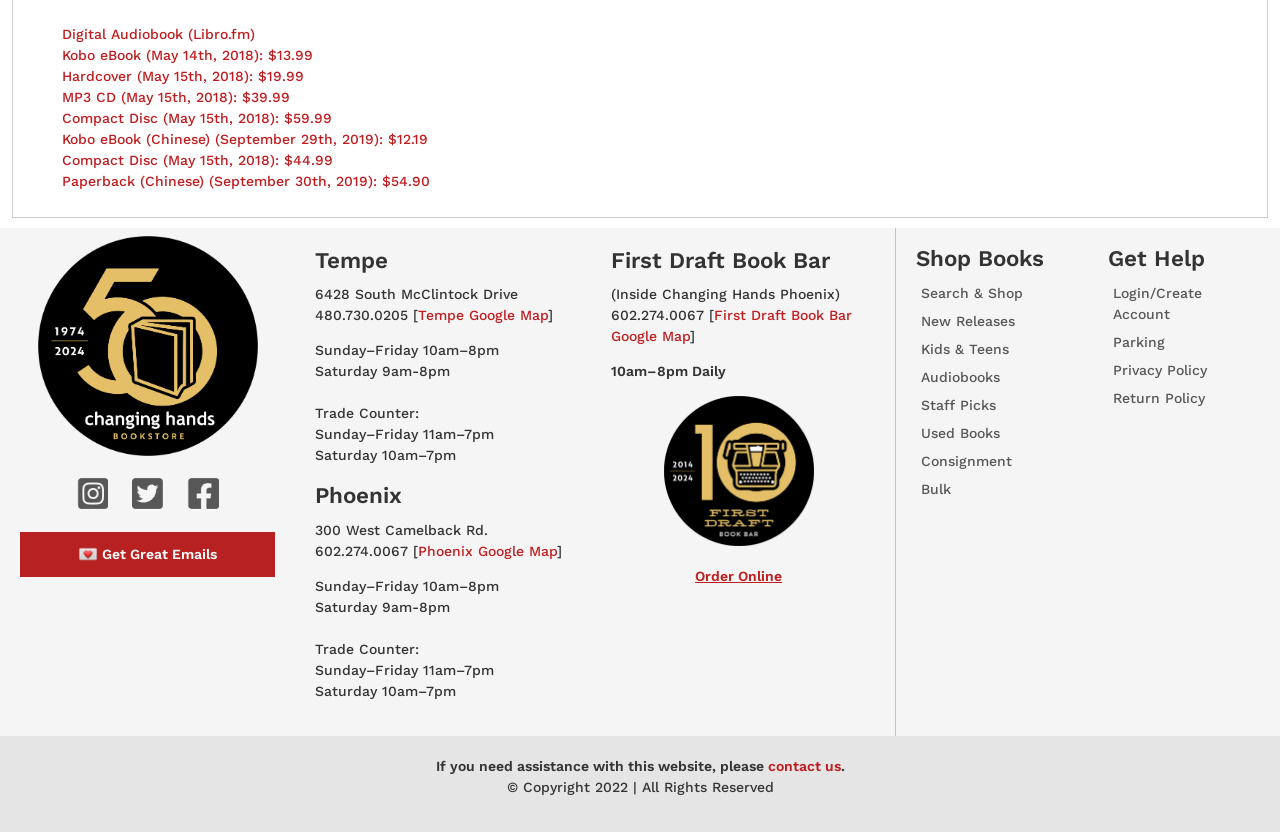Pinpoint the bounding box coordinates of the clickable area needed to execute the instruction: "Order online from First Draft Book Bar". The coordinates should be specified as four float numbers between 0 and 1, i.e., [left, top, right, bottom].

[0.518, 0.641, 0.636, 0.66]